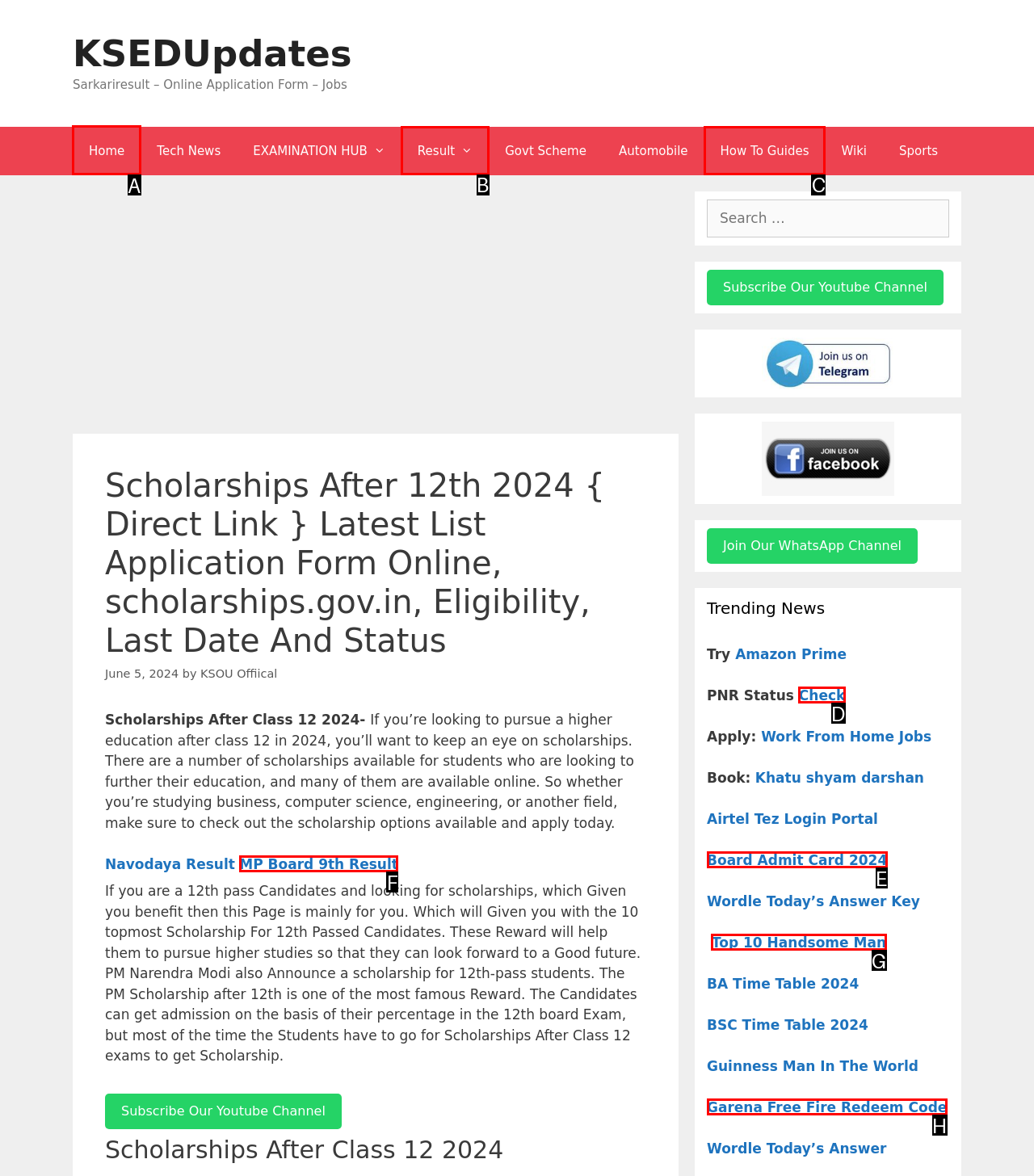Choose the letter of the UI element necessary for this task: Click on the 'Home' link
Answer with the correct letter.

A